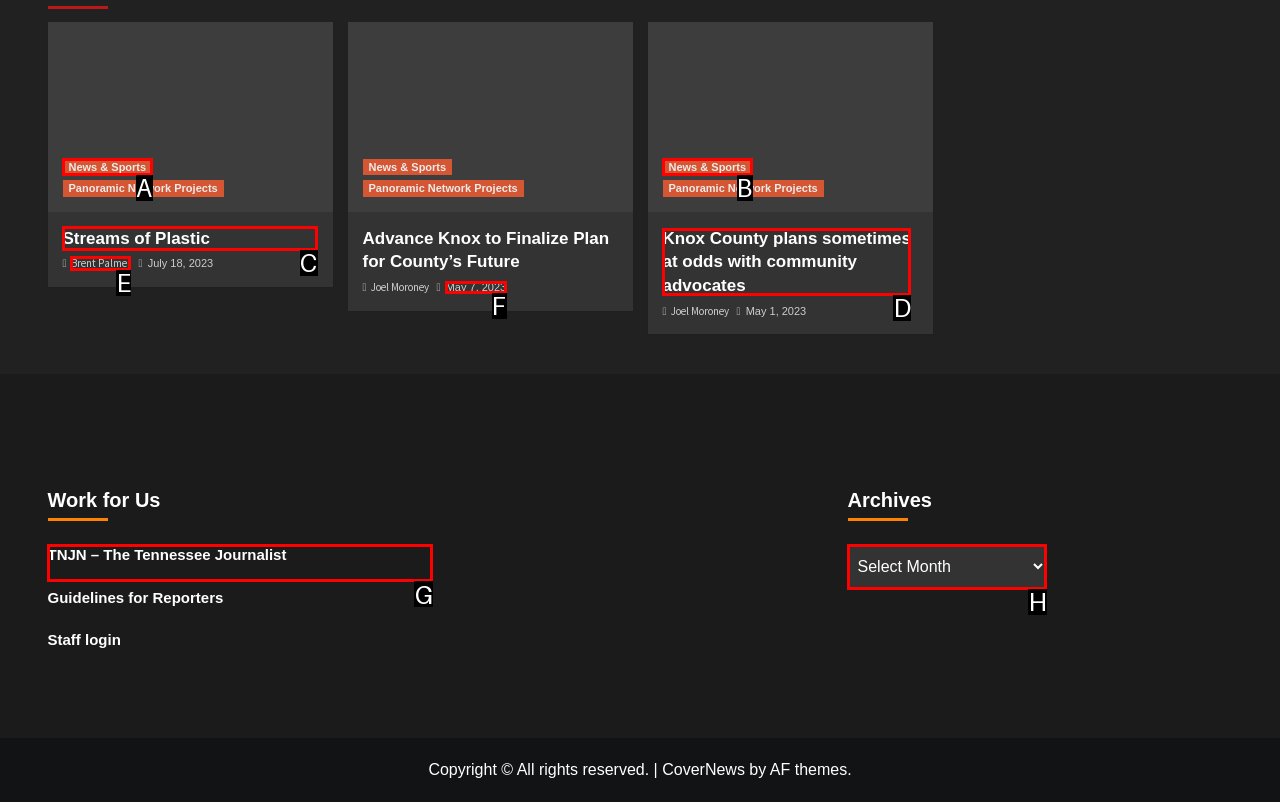Point out the correct UI element to click to carry out this instruction: Click on 'Streams of Plastic'
Answer with the letter of the chosen option from the provided choices directly.

C